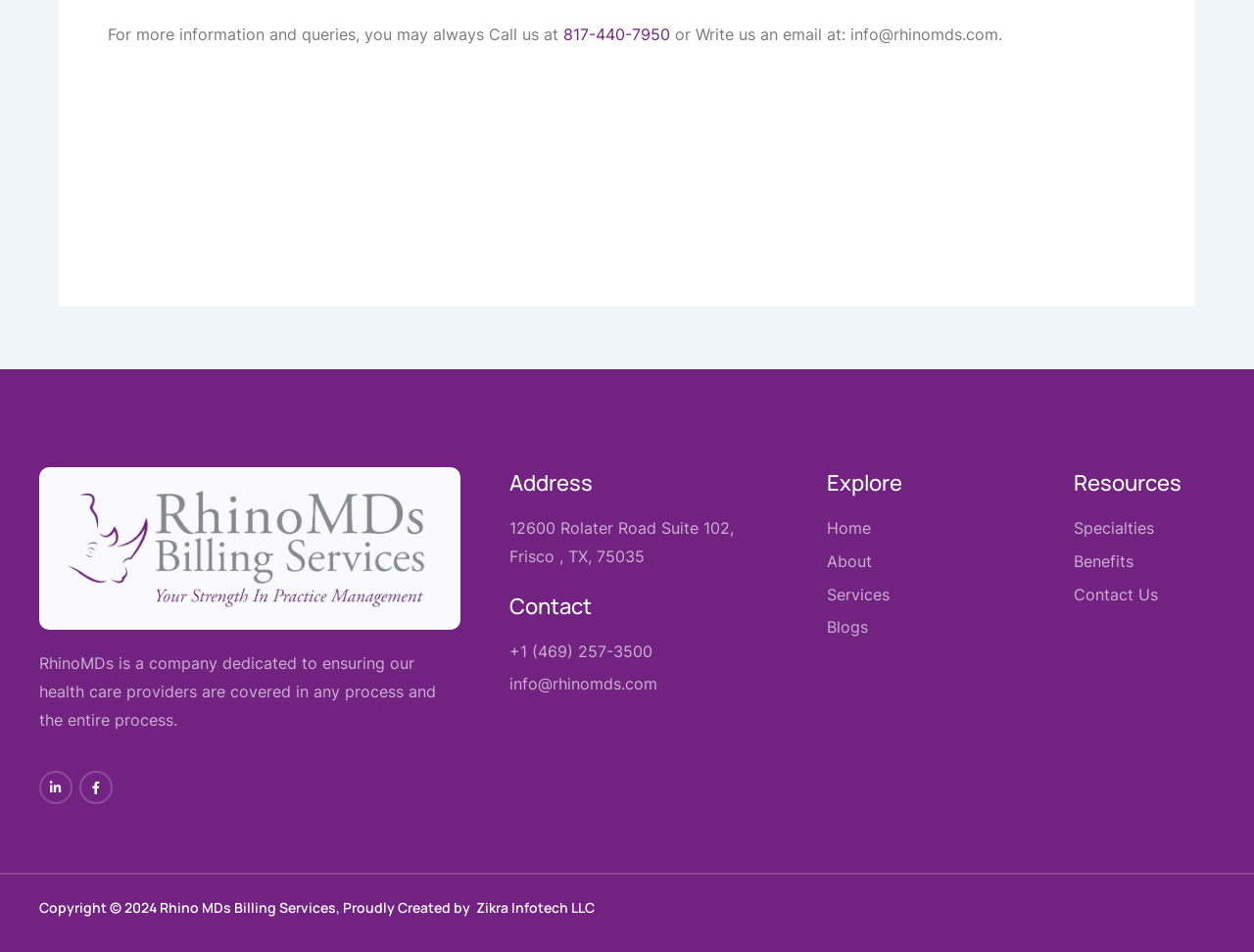Identify the bounding box coordinates for the UI element described by the following text: "info@rhinomds.com". Provide the coordinates as four float numbers between 0 and 1, in the format [left, top, right, bottom].

[0.406, 0.704, 0.659, 0.734]